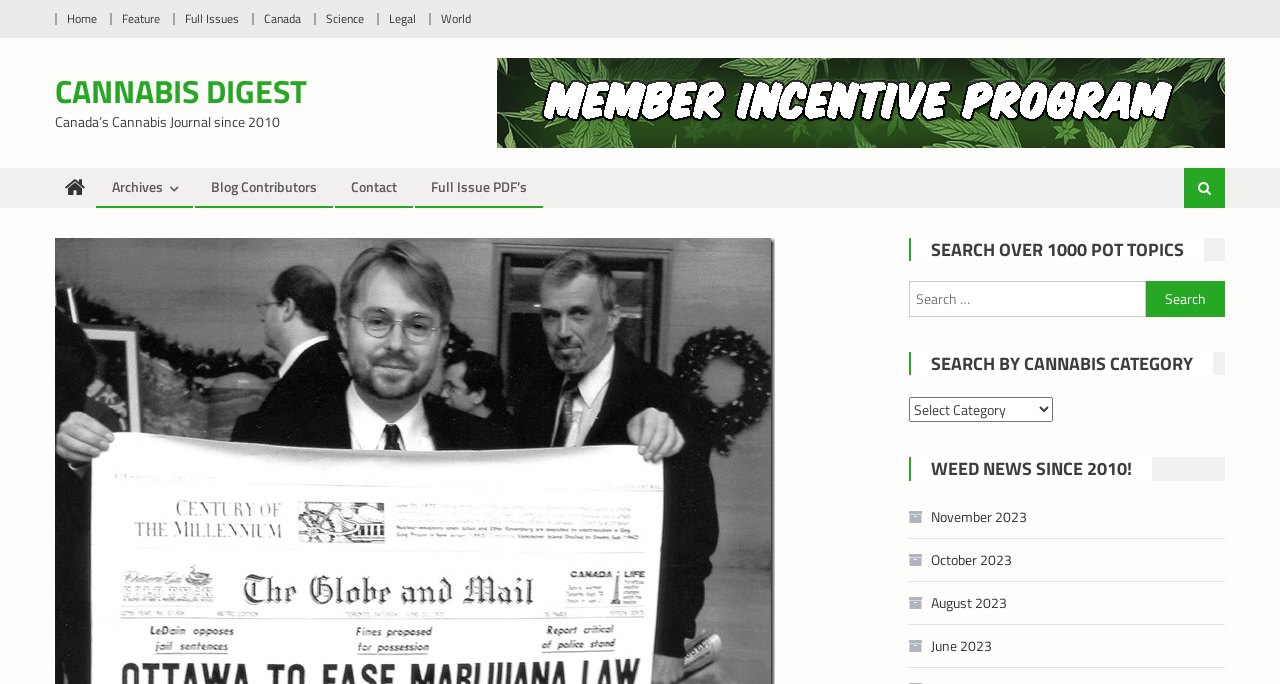What are the categories for searching cannabis?
Look at the image and answer with only one word or phrase.

Not specified